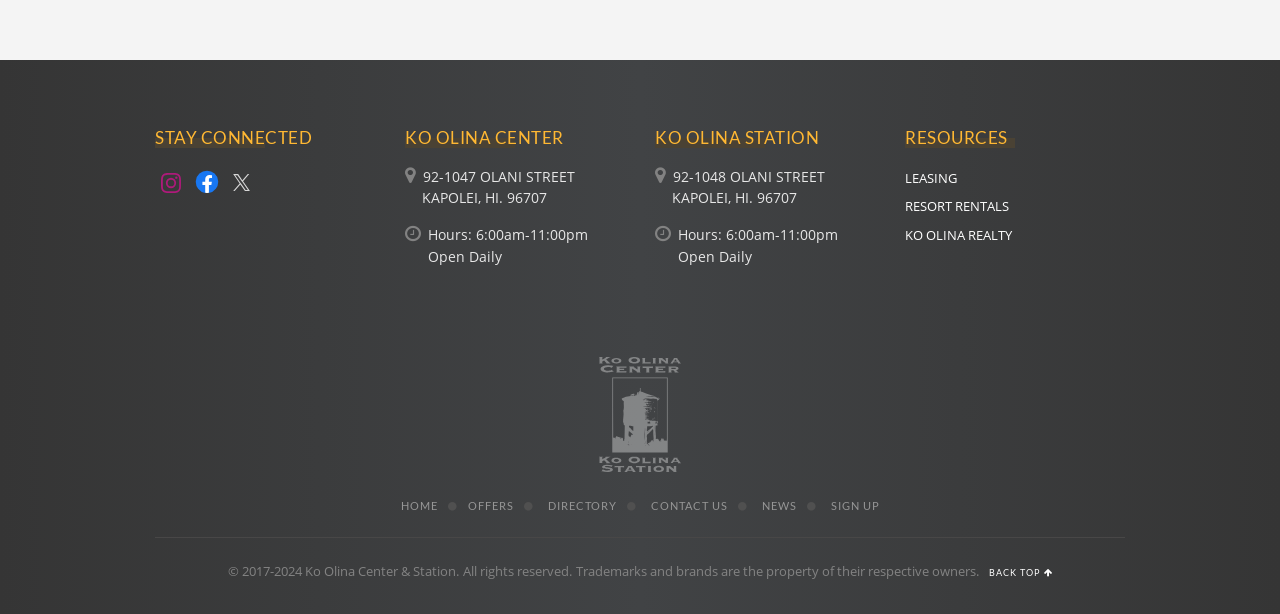Find the bounding box coordinates of the UI element according to this description: "Amazon".

None